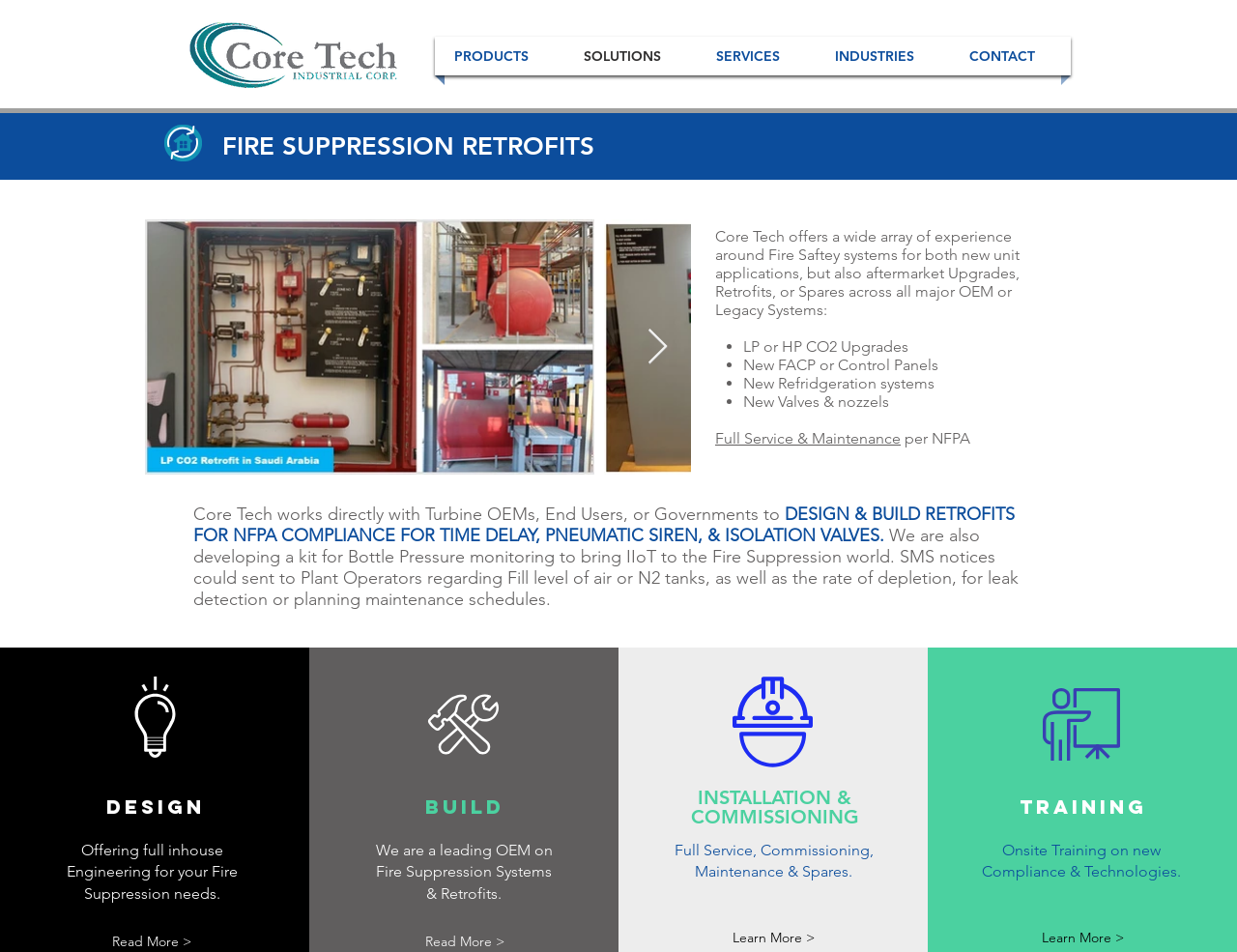Give a one-word or short-phrase answer to the following question: 
What is the purpose of the 'Full Service & Maintenance' link?

To provide maintenance services